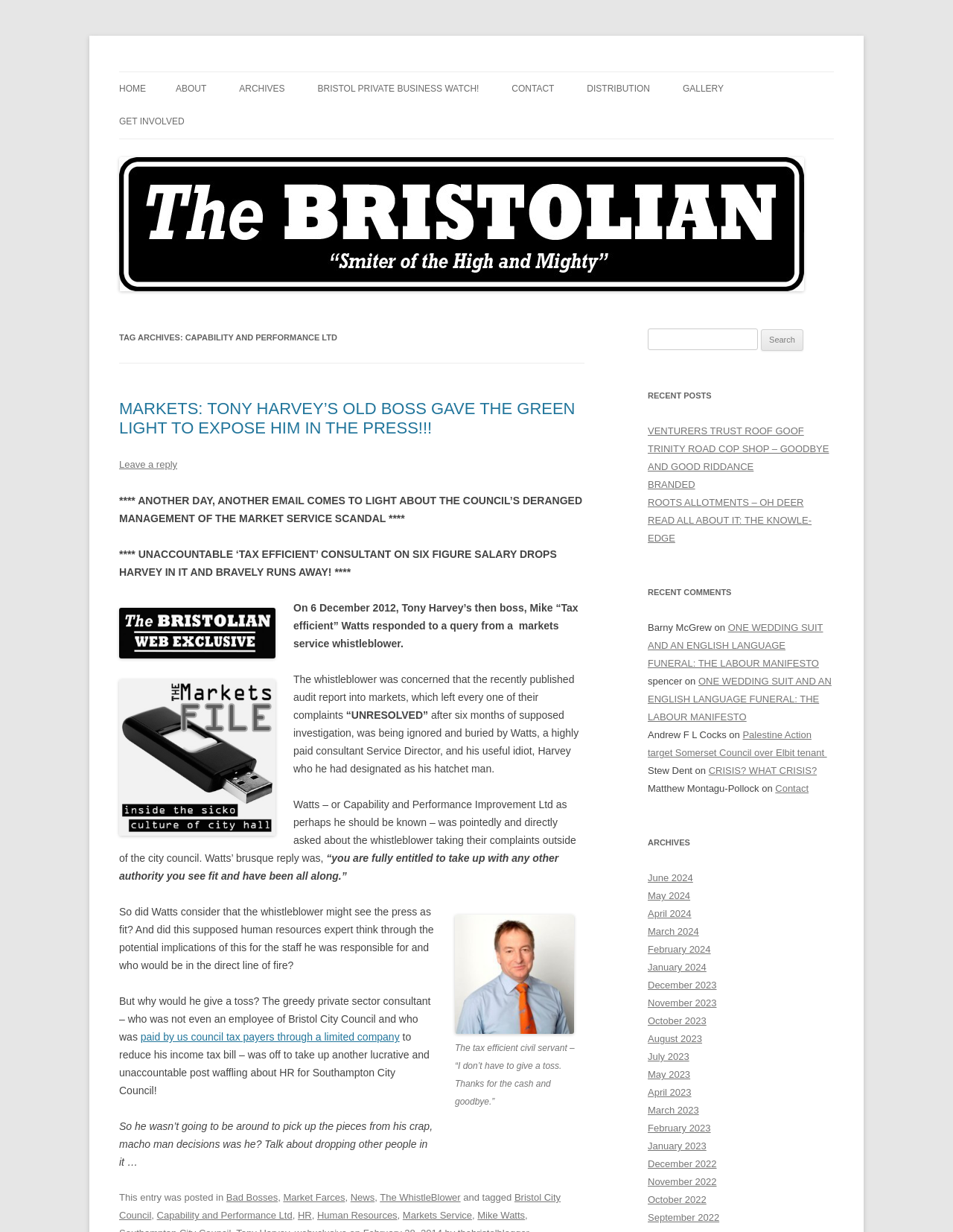Give a short answer to this question using one word or a phrase:
What is the topic of the article?

Markets Service Scandal